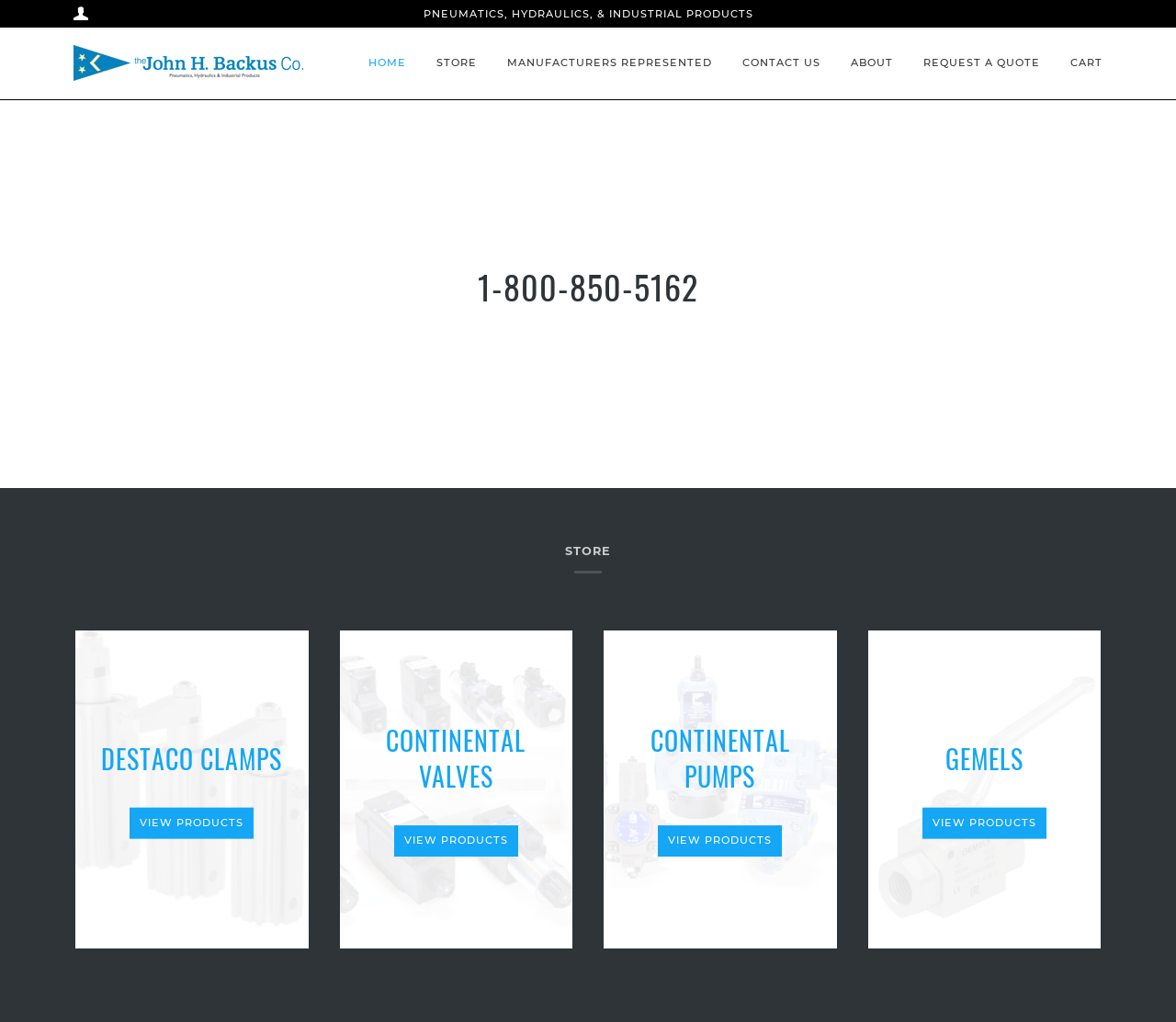Provide the bounding box for the UI element matching this description: "Manufacturers Represented".

[0.431, 0.027, 0.605, 0.097]